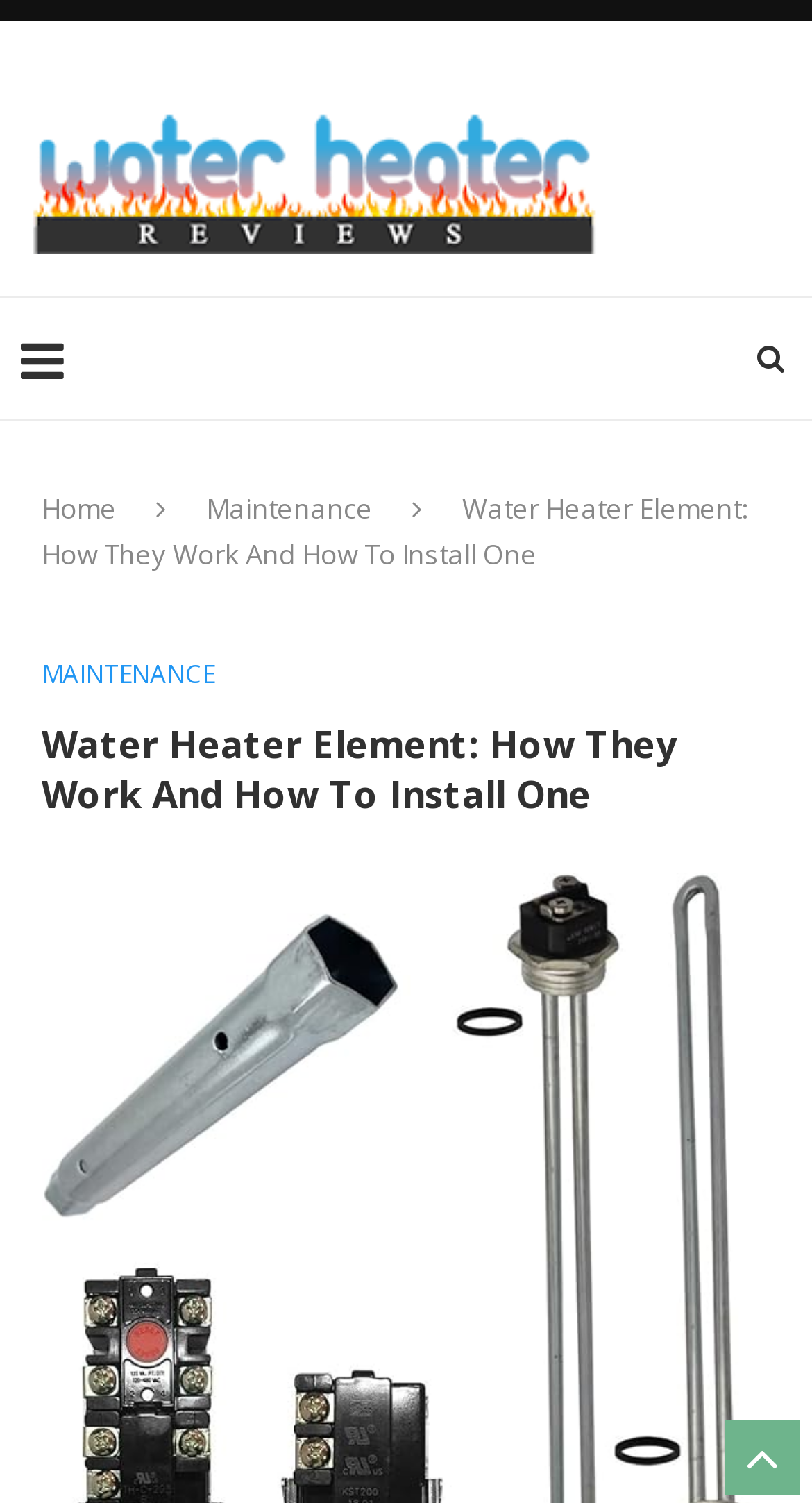Identify the bounding box coordinates for the UI element described as: "alt="Water Heater Reviews"". The coordinates should be provided as four floats between 0 and 1: [left, top, right, bottom].

[0.026, 0.072, 0.746, 0.169]